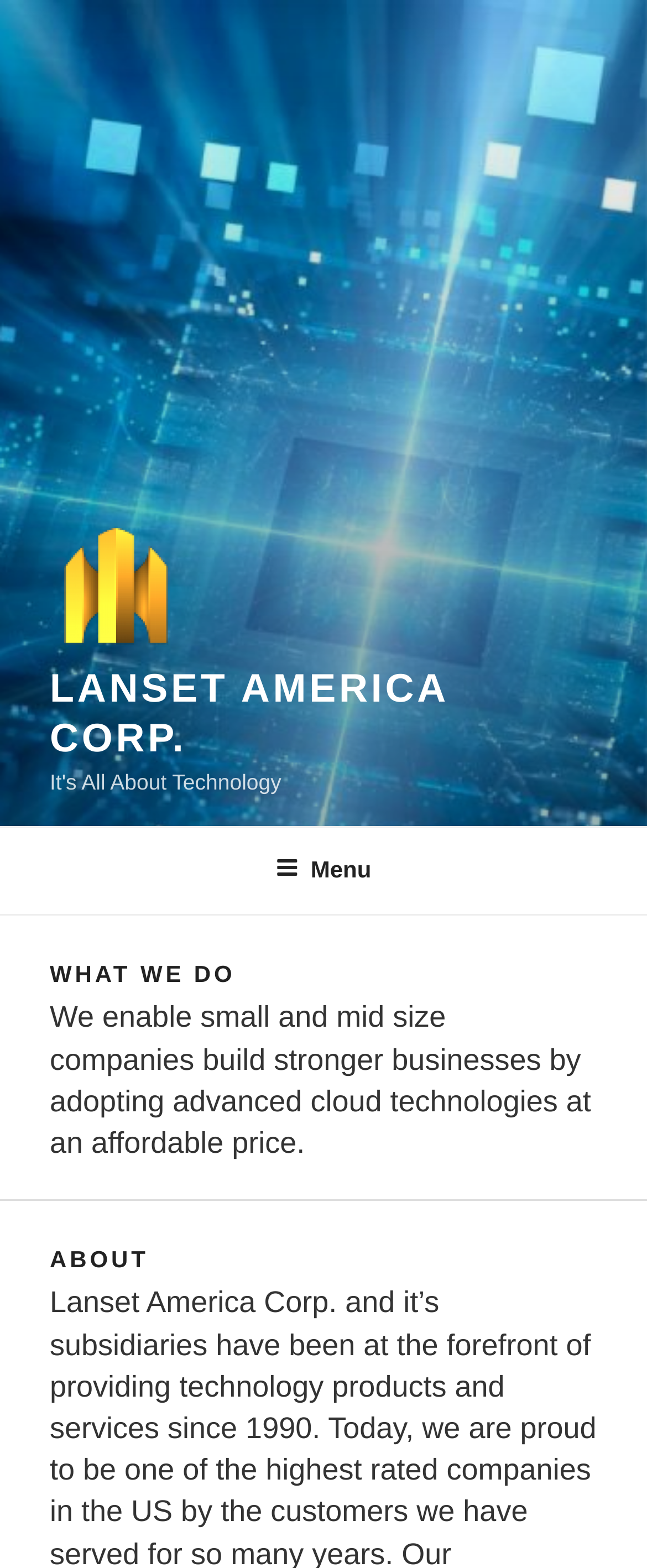Respond to the question below with a single word or phrase: What is the navigation menu called?

Top Menu